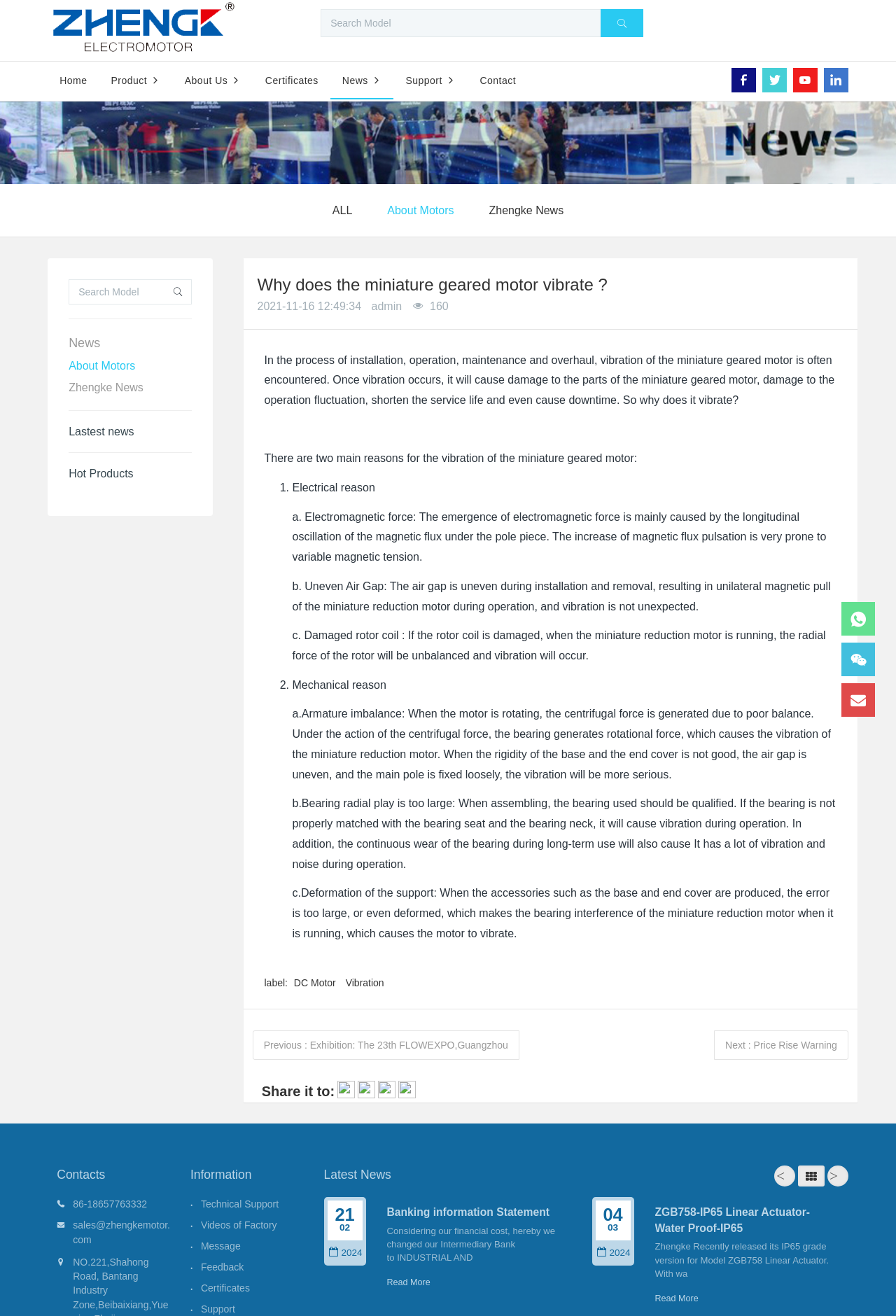Show the bounding box coordinates for the element that needs to be clicked to execute the following instruction: "Read the latest news". Provide the coordinates in the form of four float numbers between 0 and 1, i.e., [left, top, right, bottom].

[0.53, 0.14, 0.645, 0.18]